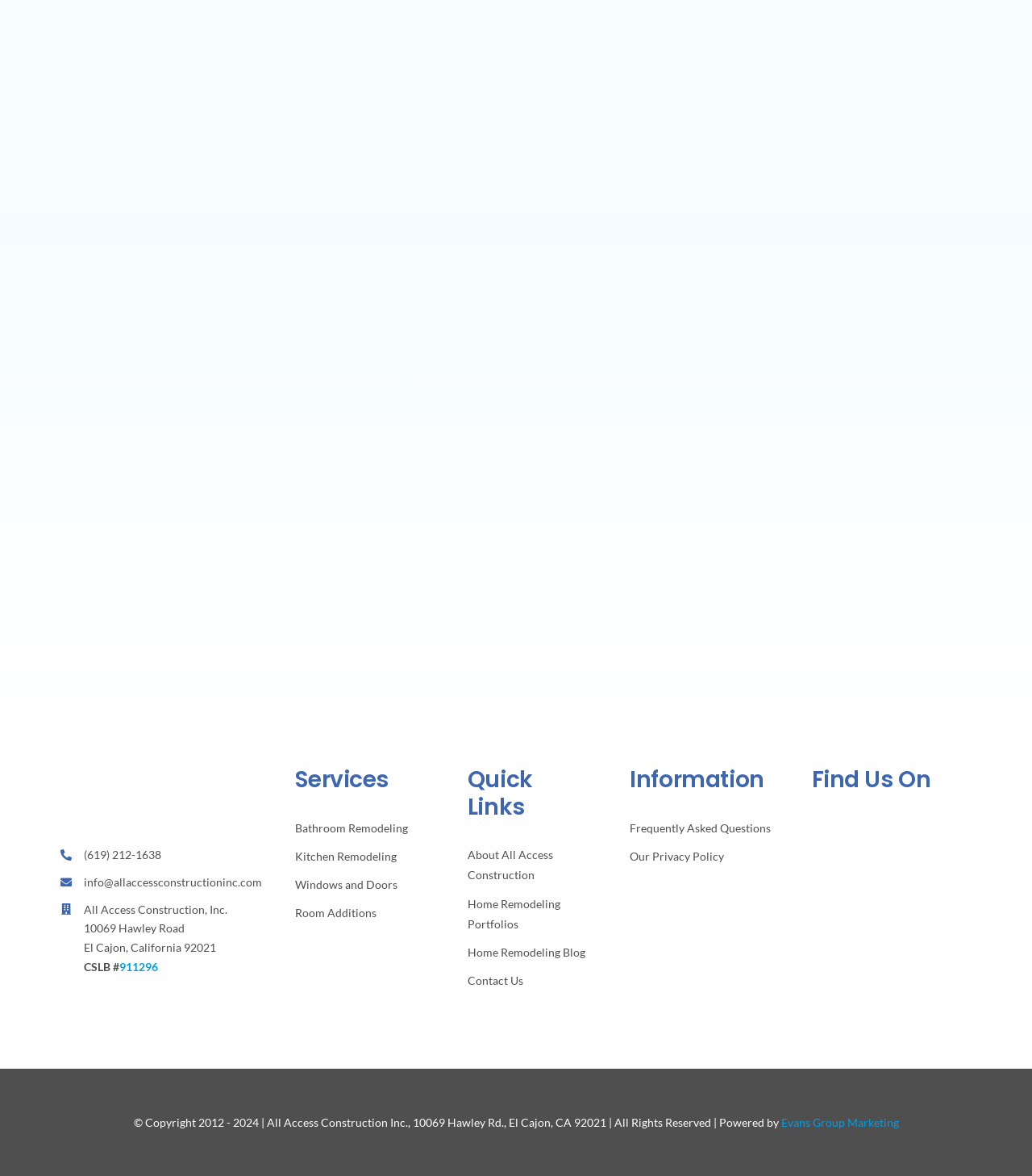Determine the bounding box coordinates of the area to click in order to meet this instruction: "Call the company".

[0.081, 0.721, 0.156, 0.733]